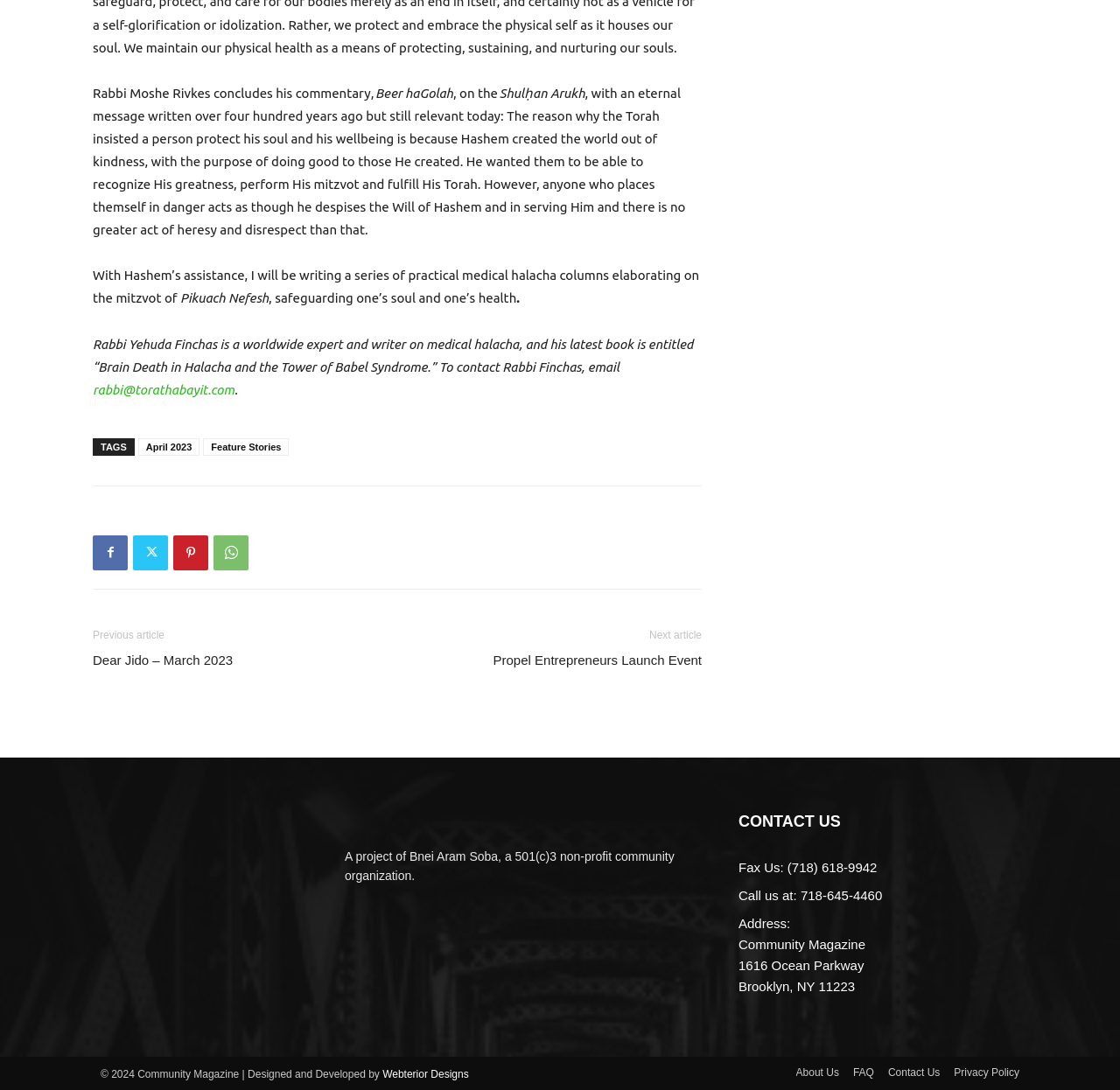Pinpoint the bounding box coordinates of the clickable element to carry out the following instruction: "Search for something."

None